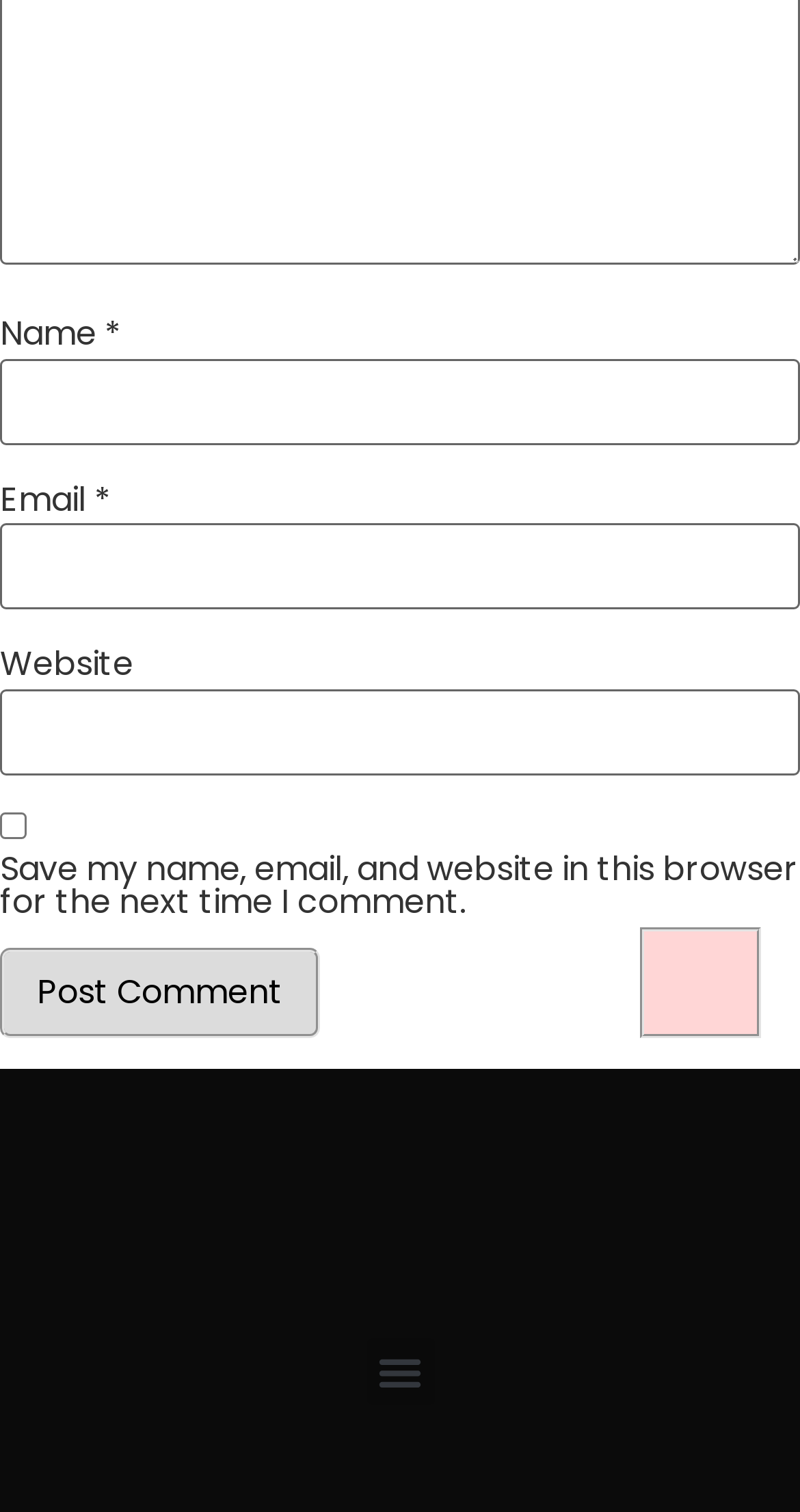Is the website field required in the comment form?
Answer the question with as much detail as possible.

The website field is not required in the comment form because the textbox element 'Website' has the 'required' attribute set to False, indicating that it is not a mandatory field.